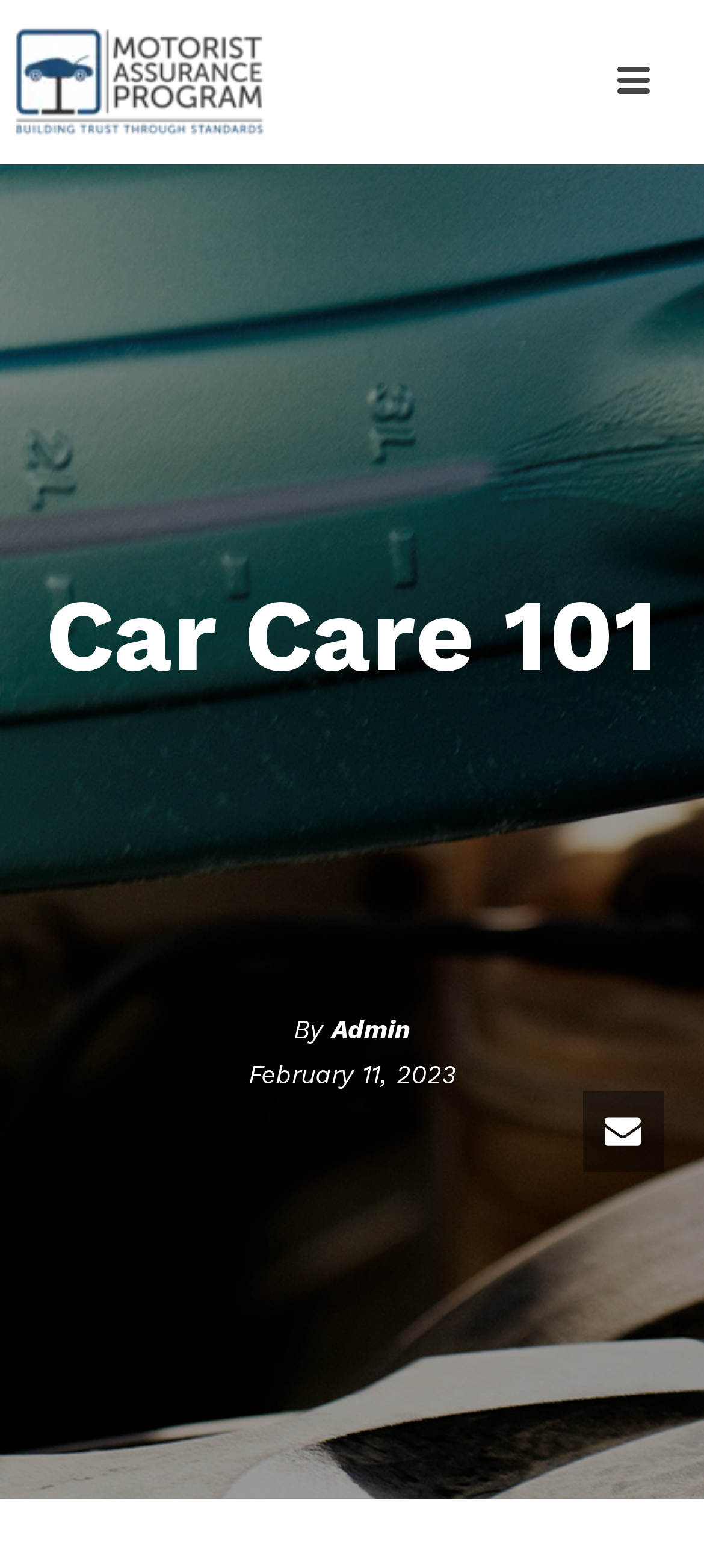How many images are on the webpage?
Look at the screenshot and respond with one word or a short phrase.

4